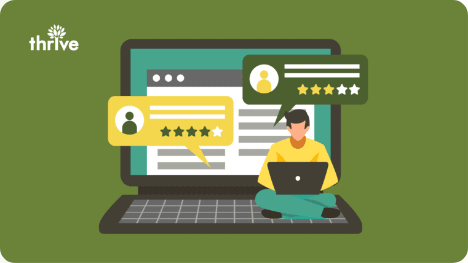Explain the image in detail, mentioning the main subjects and background elements.

This illustration features a person sitting cross-legged in front of a laptop, actively engaging with online reviews. The character, shown in a relaxed yellow shirt and blue pants, is focused on a laptop screen displaying a document, symbolizing website design. Above the laptop, two speech bubbles emerge; one portrays a user's feedback with a single person icon and five-star ratings, while the other holds a similar icon with four stars, indicating varying online experiences. The background is a calming green, and the Thrive logo is positioned at the top left, emphasizing the brand's commitment to helping businesses enhance their online presence through effective website design and positive online reputation management.